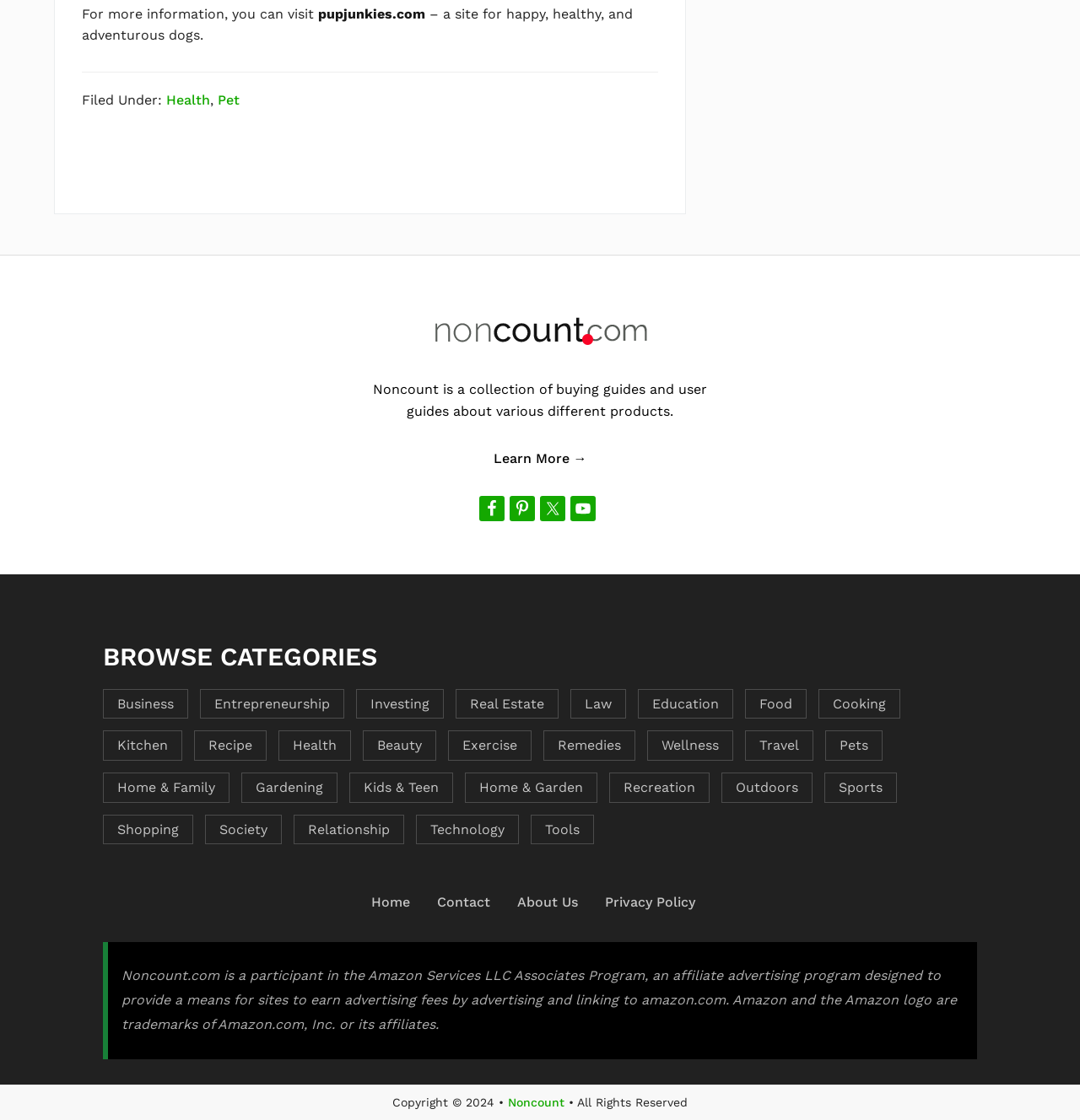What social media platforms can users follow Noncount on? Based on the image, give a response in one word or a short phrase.

Facebook, Pinterest, Twitter, YouTube